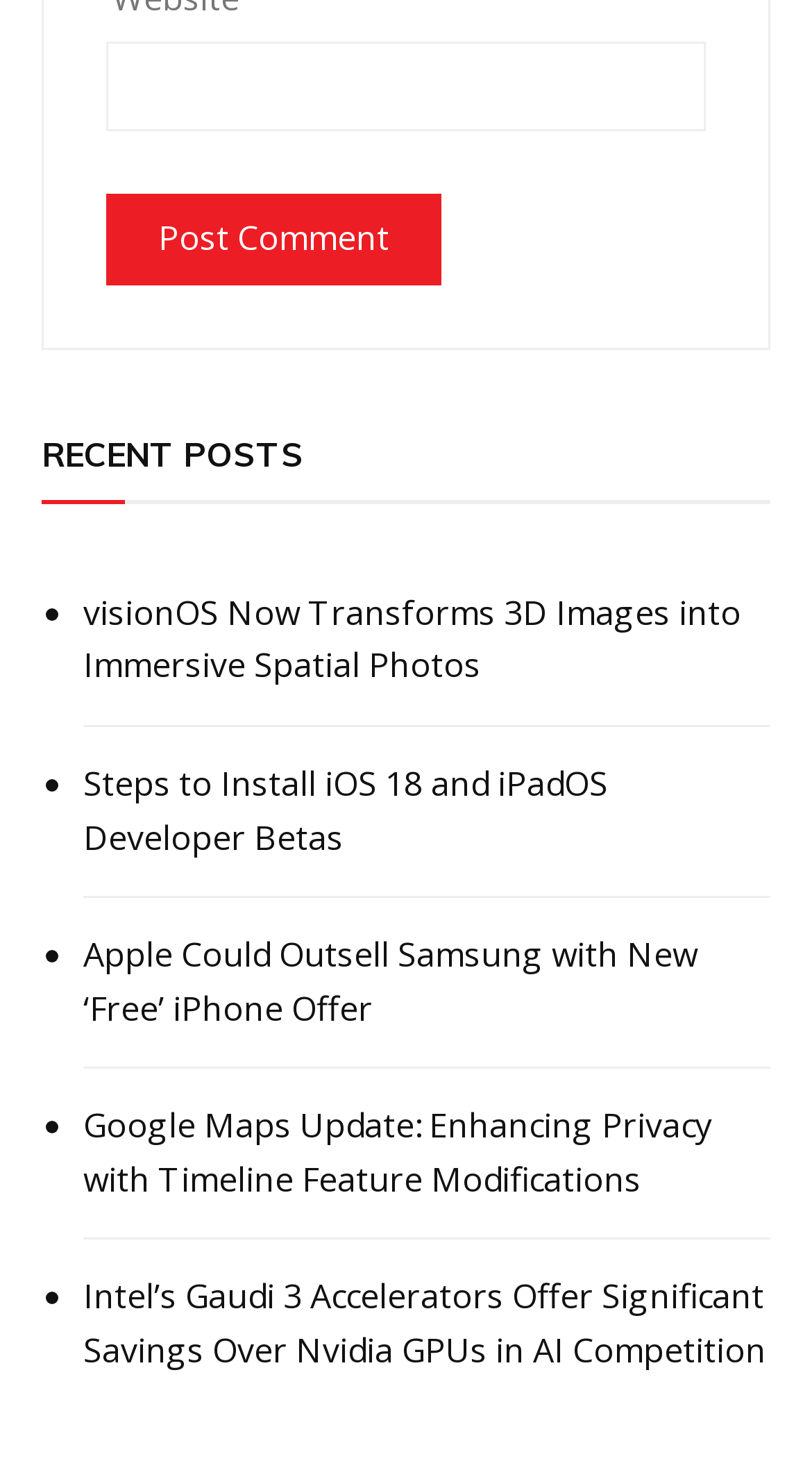How many recent posts are listed?
Analyze the image and provide a thorough answer to the question.

The list of recent posts is denoted by the heading 'RECENT POSTS' and consists of 5 list items, each represented by a bullet point and a link to a specific post.